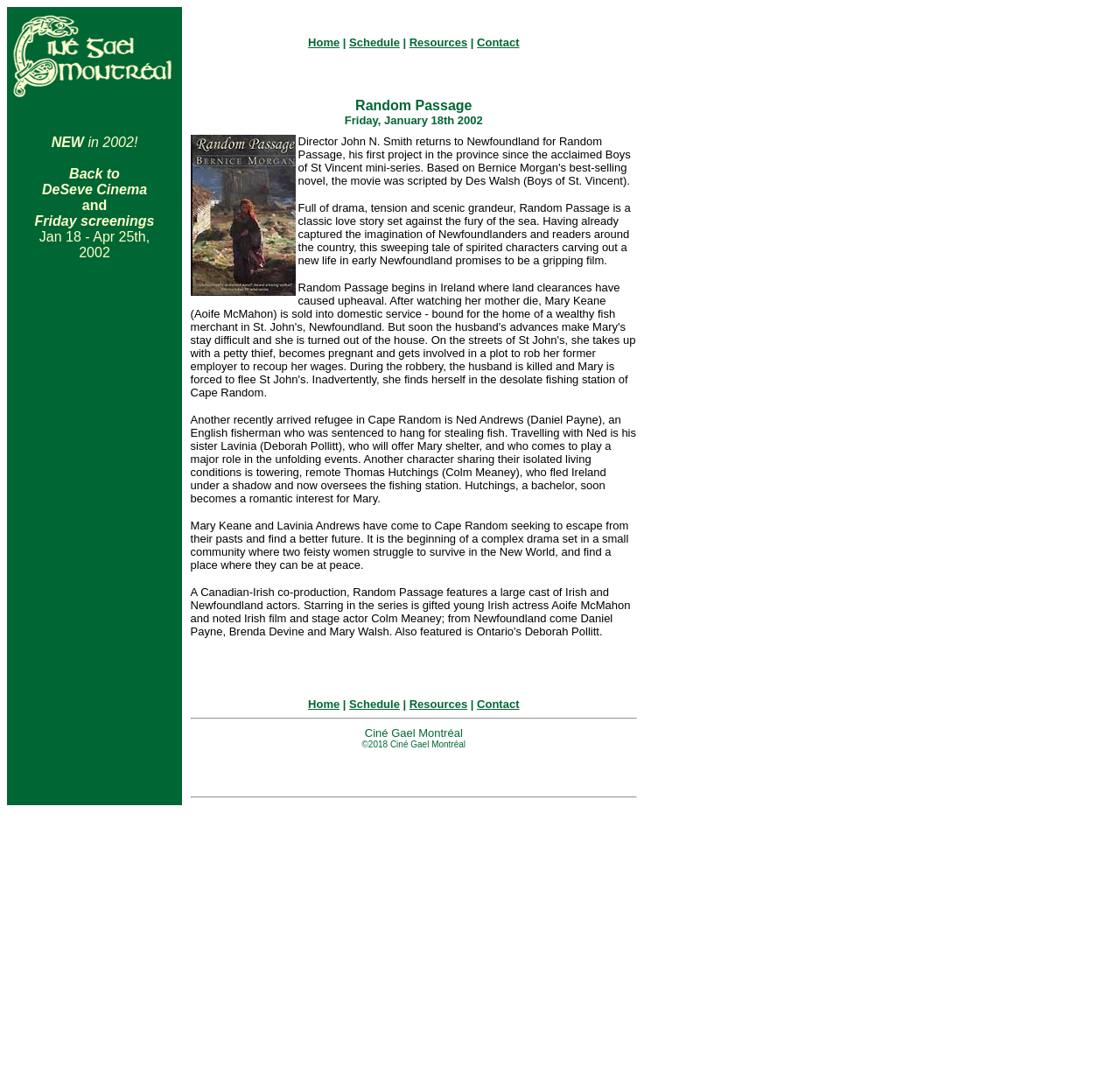Please find the bounding box coordinates of the element that needs to be clicked to perform the following instruction: "Click on the Home link". The bounding box coordinates should be four float numbers between 0 and 1, represented as [left, top, right, bottom].

[0.275, 0.033, 0.303, 0.045]